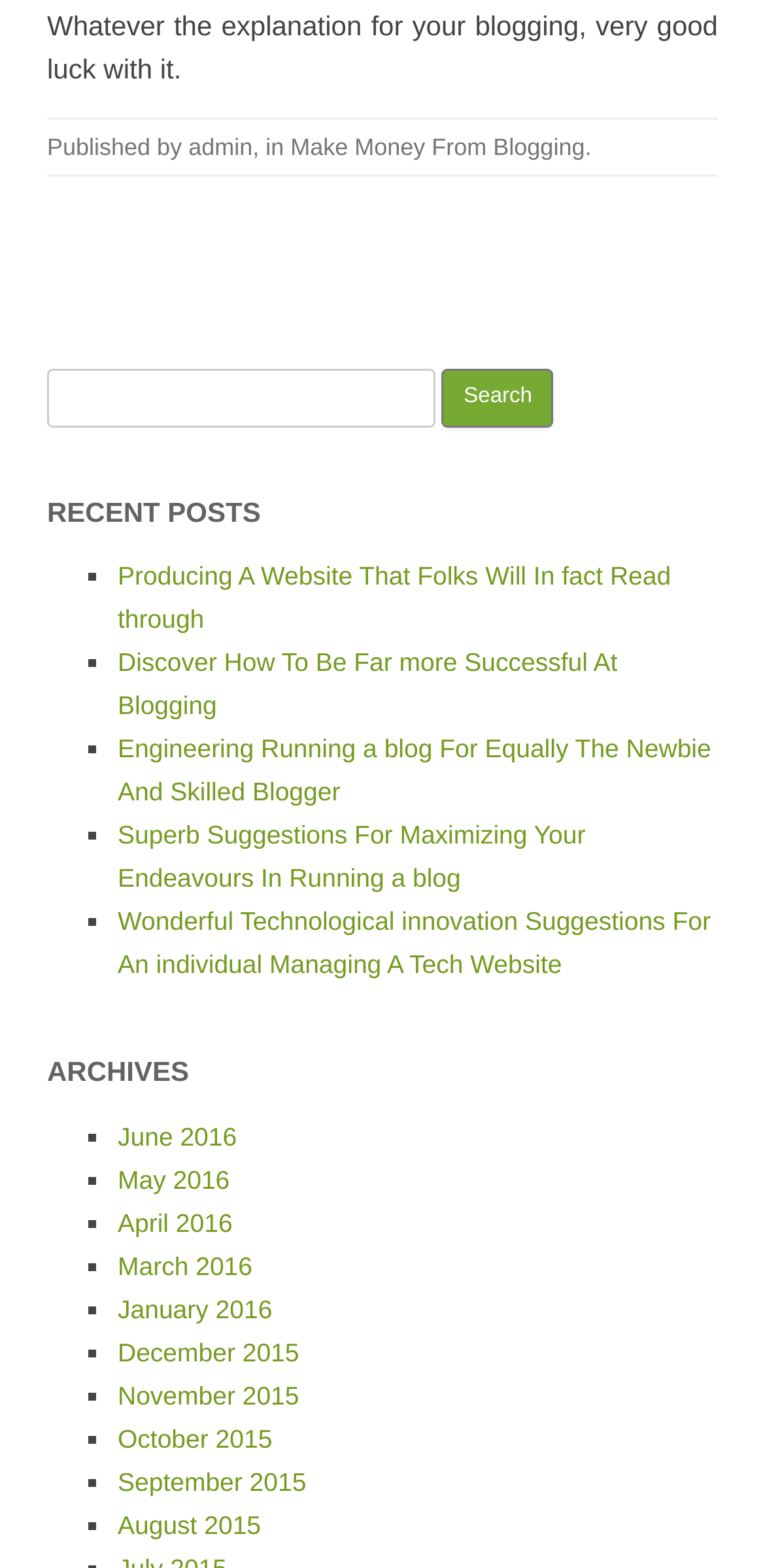Please find the bounding box coordinates of the element that you should click to achieve the following instruction: "Click on the link 'Make Money From Blogging'". The coordinates should be presented as four float numbers between 0 and 1: [left, top, right, bottom].

[0.38, 0.085, 0.765, 0.103]